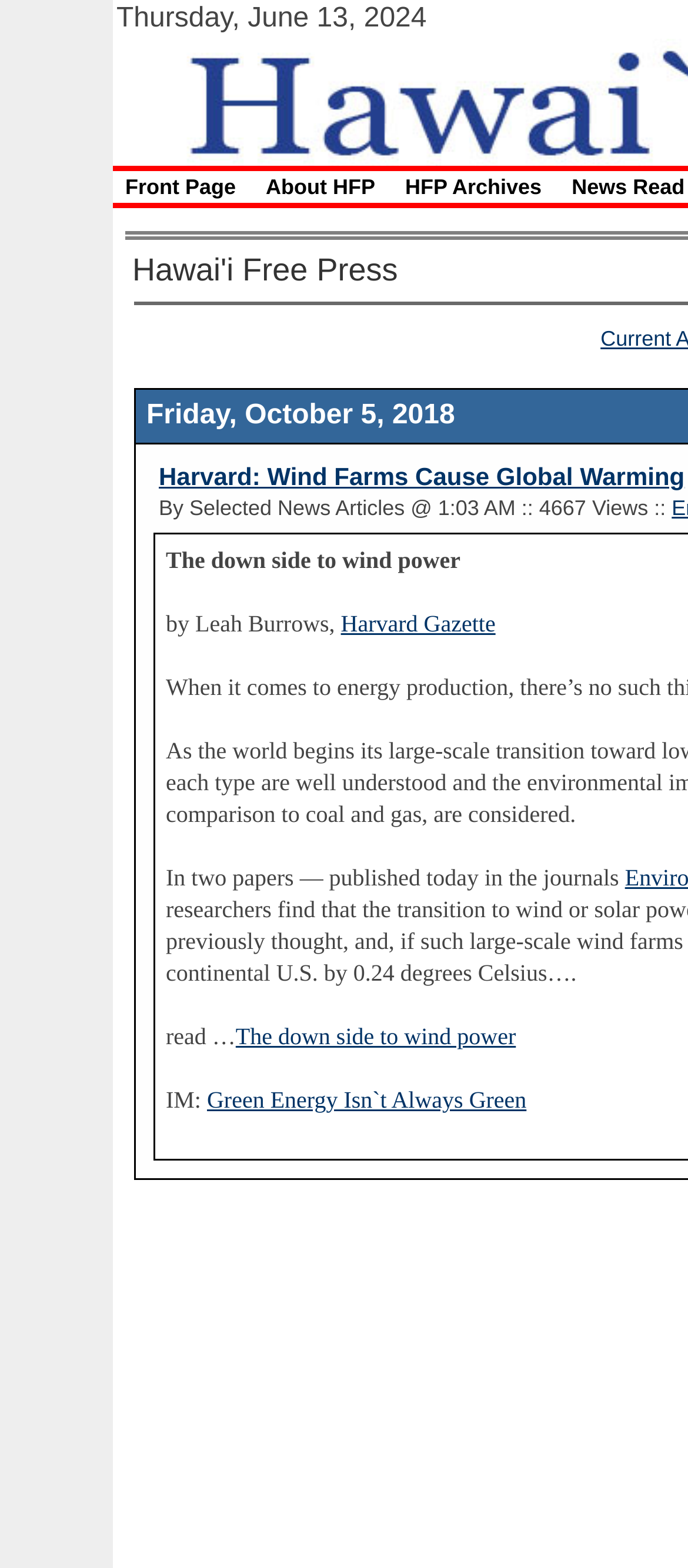Create an elaborate caption for the webpage.

The webpage appears to be a news article or blog post with a focus on environmental issues. At the top of the page, there is a date displayed, "Thursday, June 13, 2024", which takes up most of the width of the page. 

Below the date, there is a section with a heading that reads "Harvard: Wind Farms Cause Global Warming", which is a link to the article. This heading is positioned near the top-left of the page. To the right of the heading, there is a link to "Harvard Gazette", which is slightly below the heading.

The main content of the article is divided into sections, with the first section starting with the phrase "read …". Below this, there are two links: "The down side to wind power" and "Green Energy Isn`t Always Green", which are positioned side by side. These links are likely related to the main topic of the article, which is the negative impact of wind power on the environment.